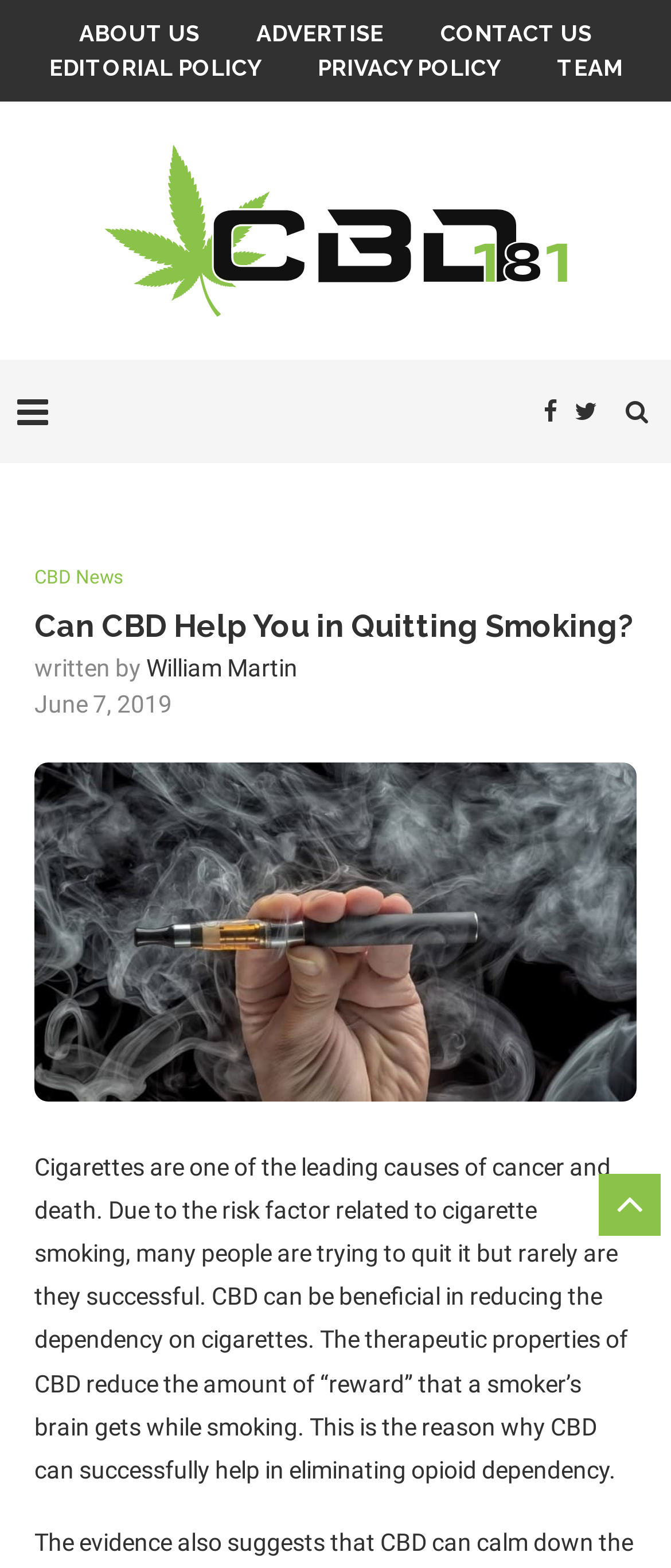Generate an in-depth caption that captures all aspects of the webpage.

The webpage is about the benefits of CBD in quitting smoking. At the top, there are several links to other pages, including "ABOUT US", "ADVERTISE", "CONTACT US", "EDITORIAL POLICY", "PRIVACY POLICY", and "TEAM", which are positioned horizontally across the page. Below these links, there is a heading "CBD181" with a logo image next to it.

On the left side of the page, there is a table of contents with several links, including "CBD News" and three social media icons. Below this table, there is a heading "Can CBD Help You in Quitting Smoking?" followed by the author's name "William Martin" and the date "June 7, 2019".

The main content of the page is an article with a large image related to quitting smoking. The article discusses the risks of cigarette smoking and how CBD can help reduce the dependency on cigarettes by reducing the "reward" that a smoker's brain gets while smoking. The text is divided into several paragraphs, with the main idea being that CBD can be beneficial in quitting smoking.